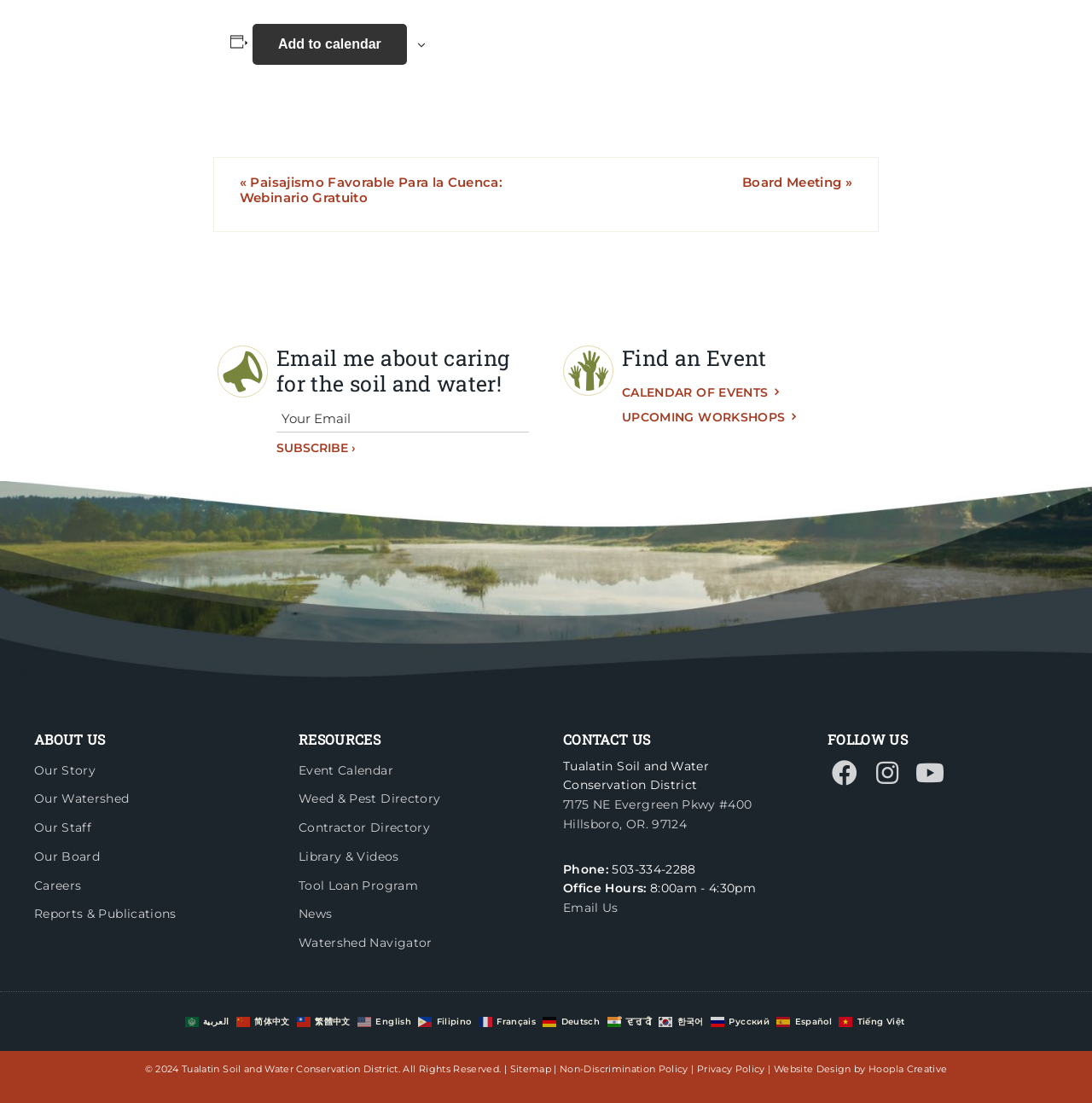Find the bounding box coordinates of the area to click in order to follow the instruction: "go to home page".

None